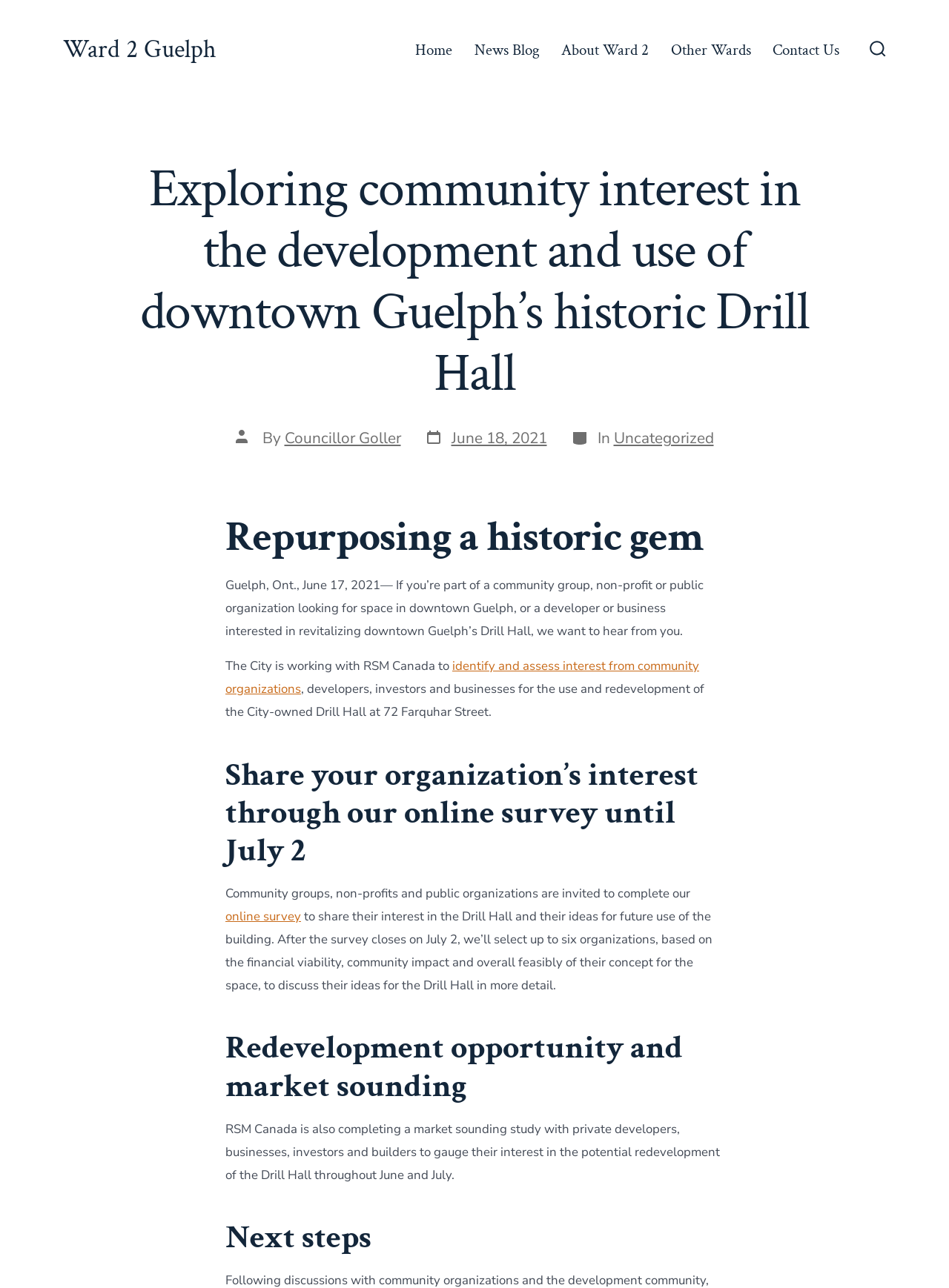Locate and extract the text of the main heading on the webpage.

Exploring community interest in the development and use of downtown Guelph’s historic Drill Hall